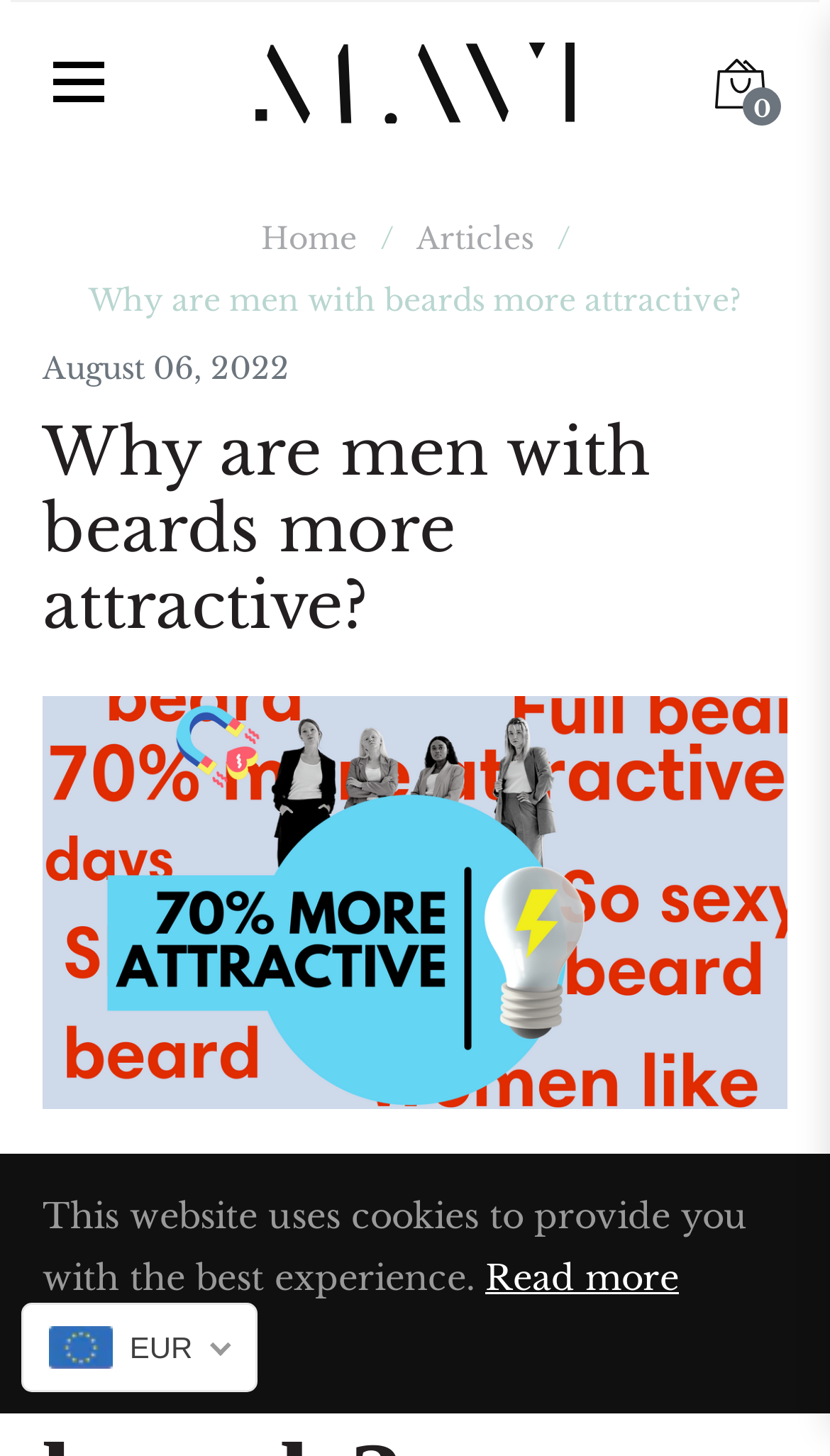Given the element description "Deal", identify the bounding box of the corresponding UI element.

[0.051, 0.899, 0.301, 0.949]